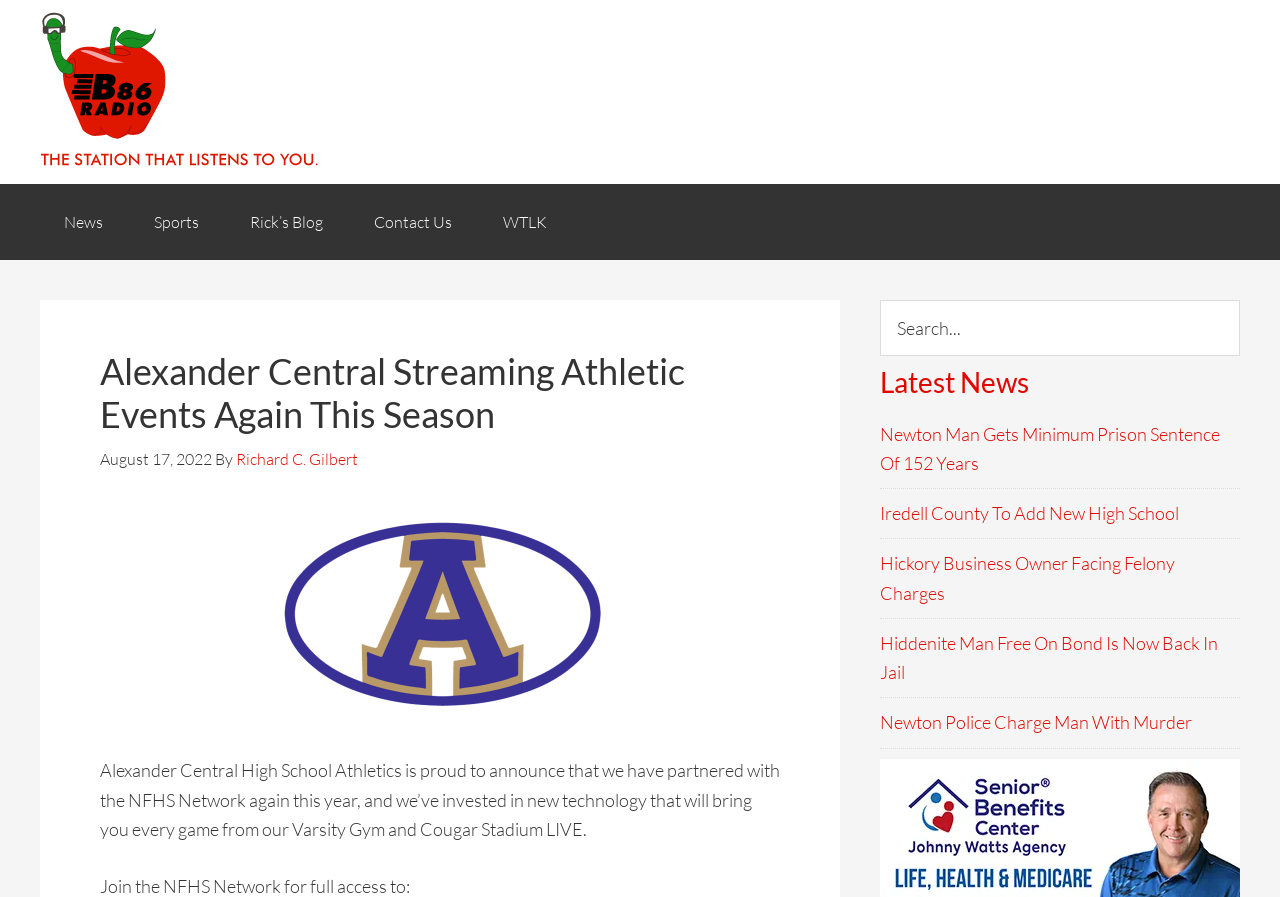How many news articles are listed under 'Latest News'?
Refer to the image and give a detailed response to the question.

I counted the number of links under the 'heading' element with the text 'Latest News', which are 'Newton Man Gets Minimum Prison Sentence Of 152 Years', 'Iredell County To Add New High School', 'Hickory Business Owner Facing Felony Charges', 'Hiddenite Man Free On Bond Is Now Back In Jail', and 'Newton Police Charge Man With Murder'.